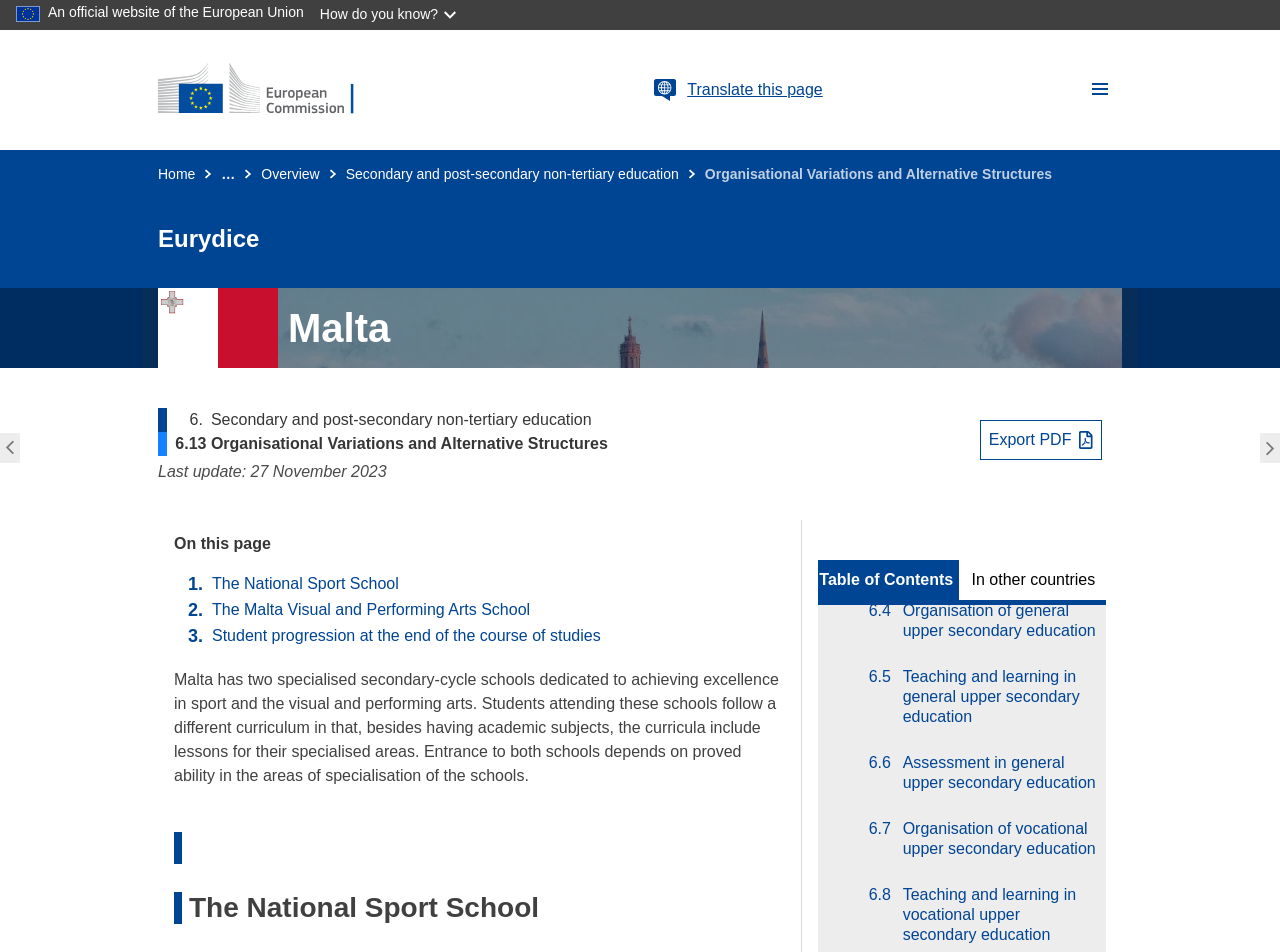What is the purpose of the 'Translate this page' button?
Please answer the question as detailed as possible.

The 'Translate this page' button is a control element that, when expanded, likely provides options for translating the page's content into different languages, allowing users to access the information in their preferred language.